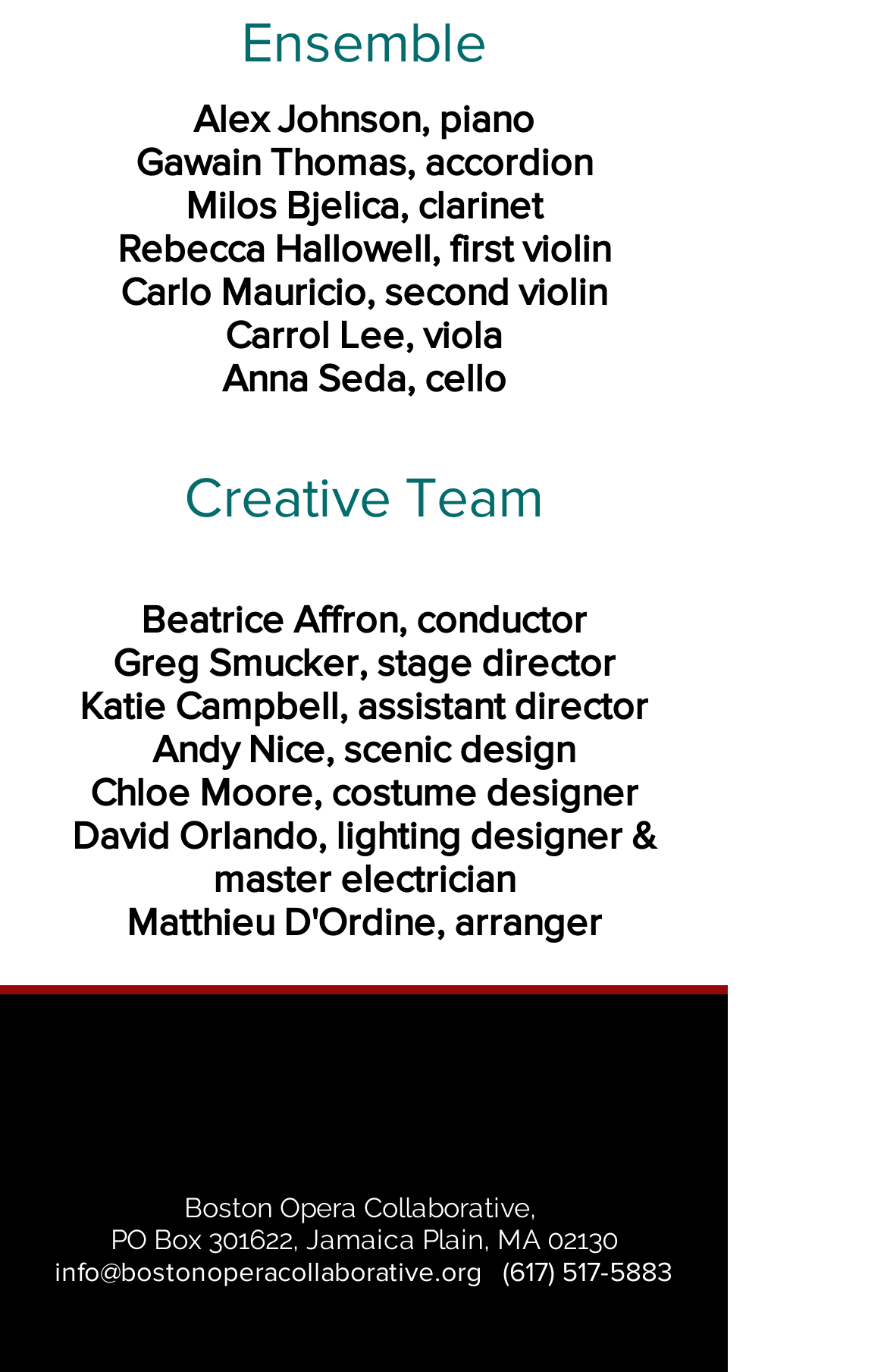Identify the bounding box of the UI element that matches this description: "aria-label="Twitter Social Icon"".

[0.364, 0.779, 0.454, 0.837]